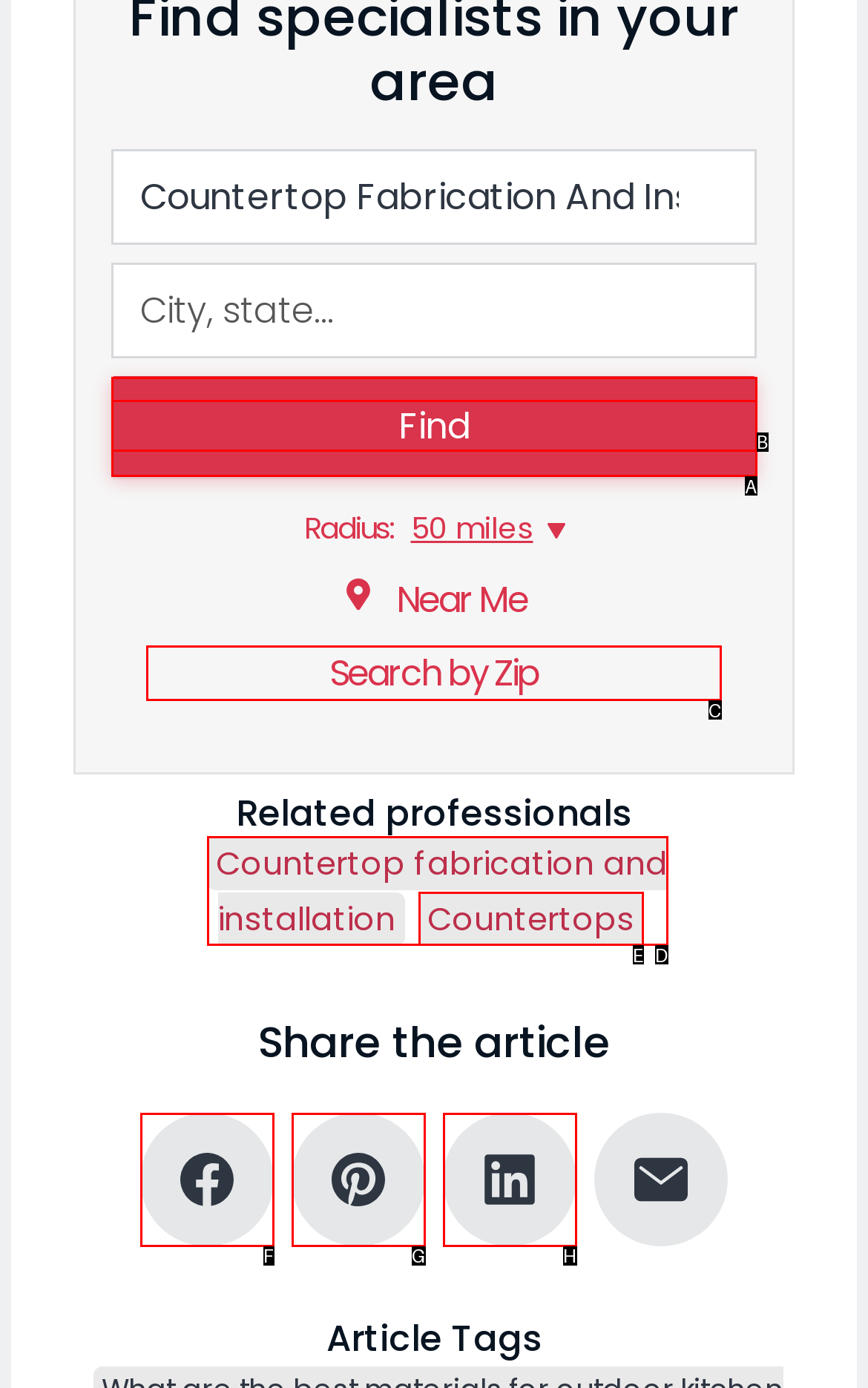Identify the HTML element you need to click to achieve the task: Search by zip. Respond with the corresponding letter of the option.

C